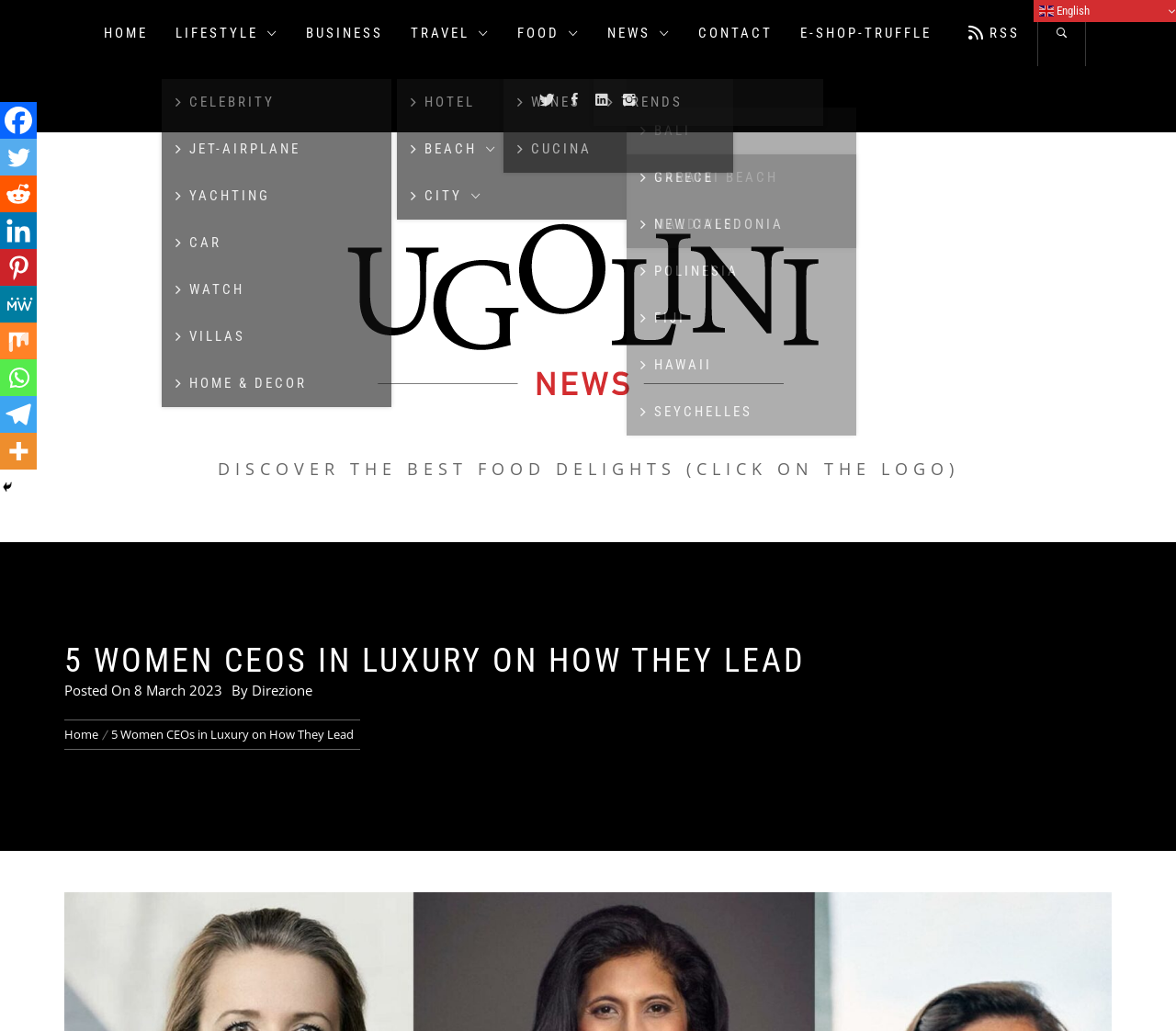Find the main header of the webpage and produce its text content.

5 WOMEN CEOS IN LUXURY ON HOW THEY LEAD